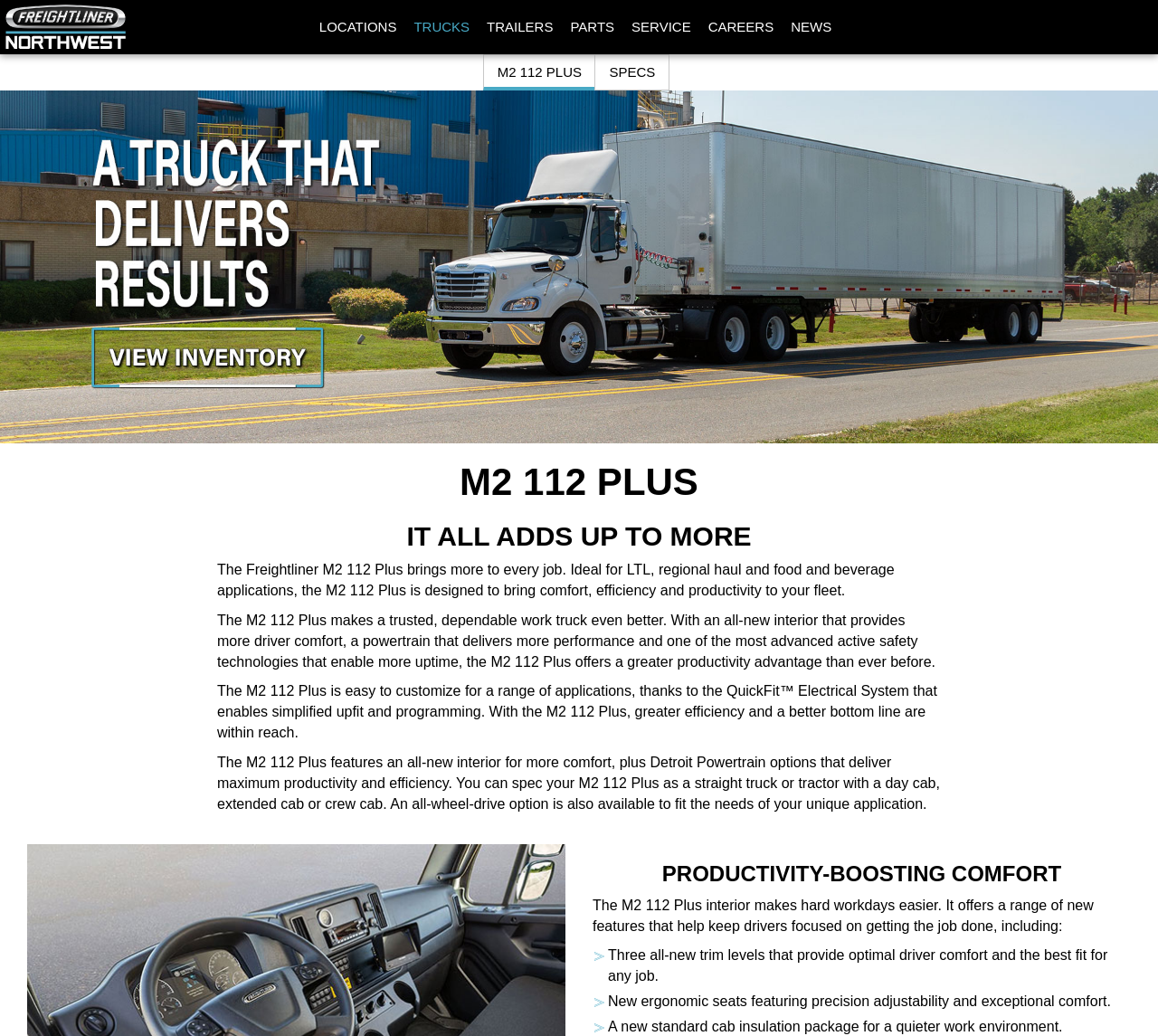Pinpoint the bounding box coordinates of the area that must be clicked to complete this instruction: "Learn more about Freightliner M2 112 Plus".

[0.0, 0.245, 1.0, 0.26]